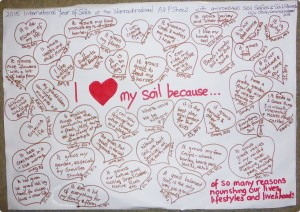What shape are the comments written in?
Please provide a comprehensive and detailed answer to the question.

The caption states that the comments are written in a warm red ink and are in the shape of hearts, which reflects the personal connections and appreciation for soil.